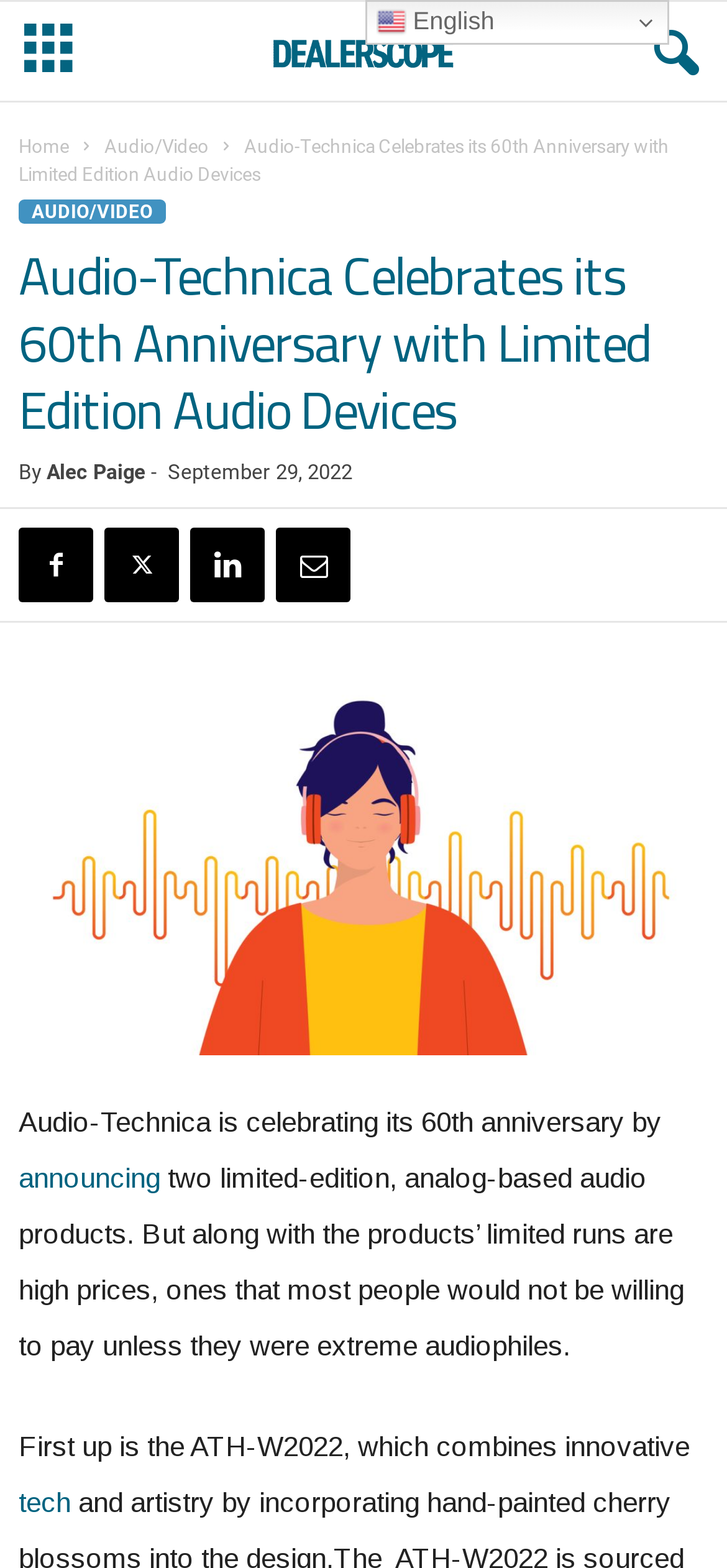Please identify the bounding box coordinates of the clickable area that will allow you to execute the instruction: "Click the 'Audio/Video' link".

[0.144, 0.087, 0.287, 0.1]